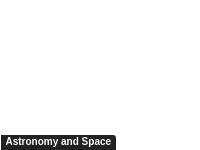Craft a descriptive caption that covers all aspects of the image.

The image features an article link titled "Astronomy and Space," indicating a focus on topics related to the cosmos, planetary science, and astronomical phenomena. Positioned prominently within a web layout, this link may lead to a collection of articles or pieces that delve into various aspects of space exploration, celestial events, and scientific discoveries. The visual context suggests an engagement with current trends and research in the field of astronomy. The surrounding elements of the website provide additional links and information relevant to contemporary space studies and news, enhancing the user's exploration of astronomical topics.